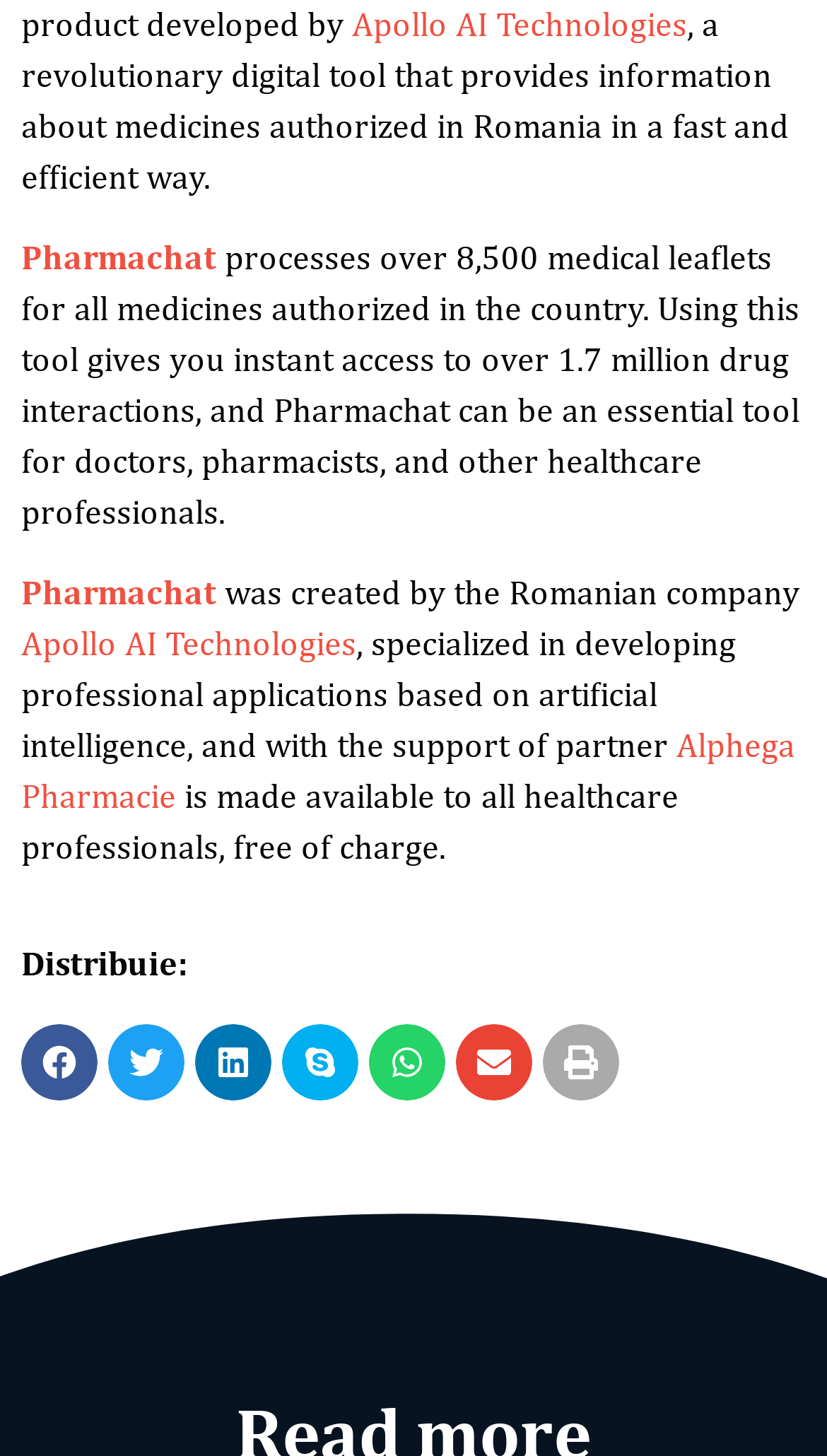Is Pharmachat available for free?
Make sure to answer the question with a detailed and comprehensive explanation.

The text states that Pharmachat is made available to all healthcare professionals, free of charge.